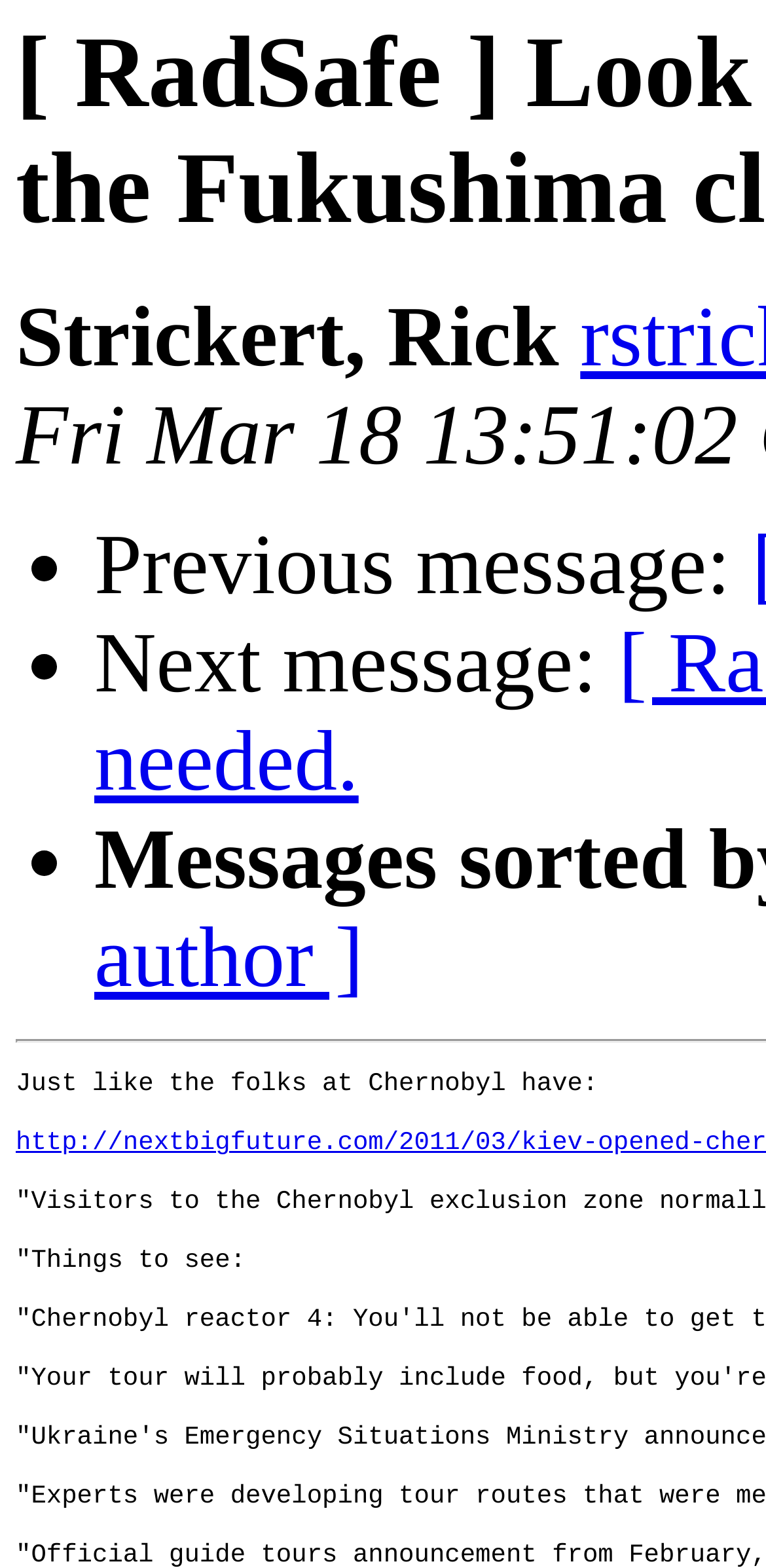Please provide a one-word or short phrase answer to the question:
What is the purpose of the 'Previous message:' and 'Next message:' links?

To navigate between messages